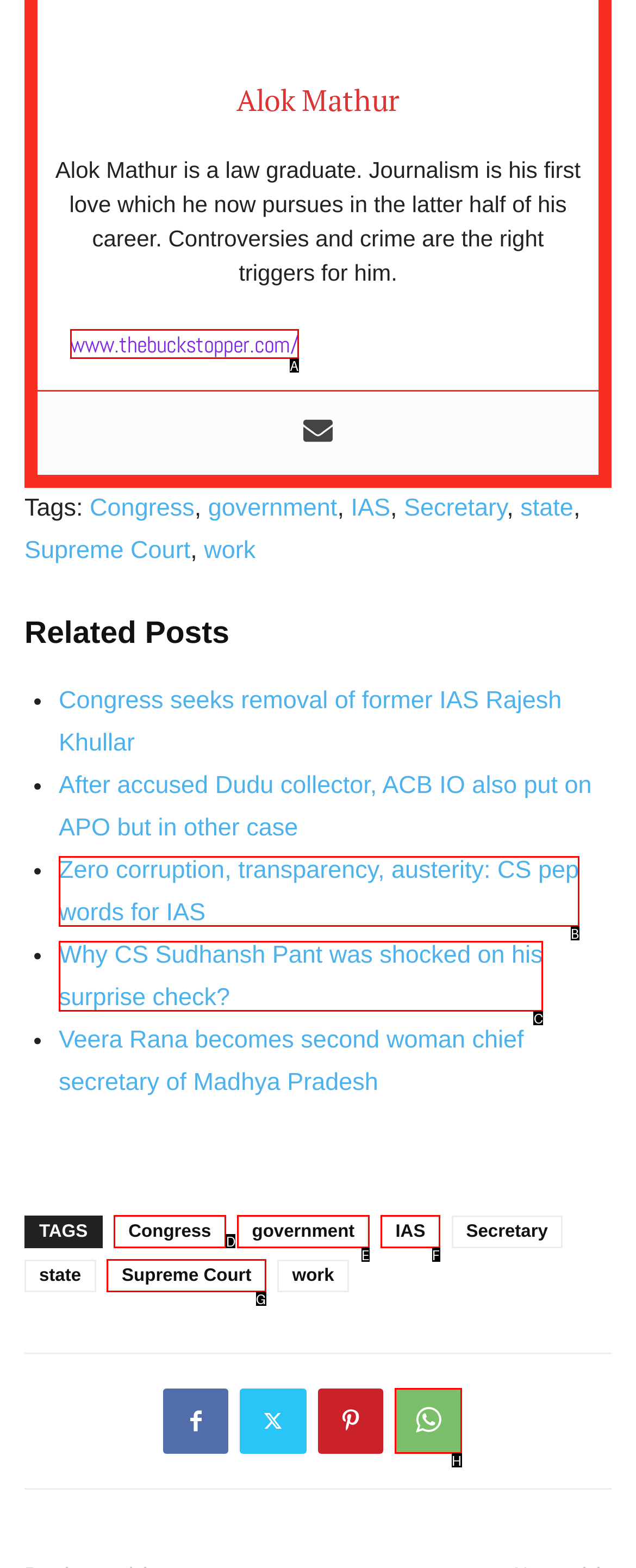Identify the correct option to click in order to accomplish the task: Click on the link to the Supreme Court tag Provide your answer with the letter of the selected choice.

G